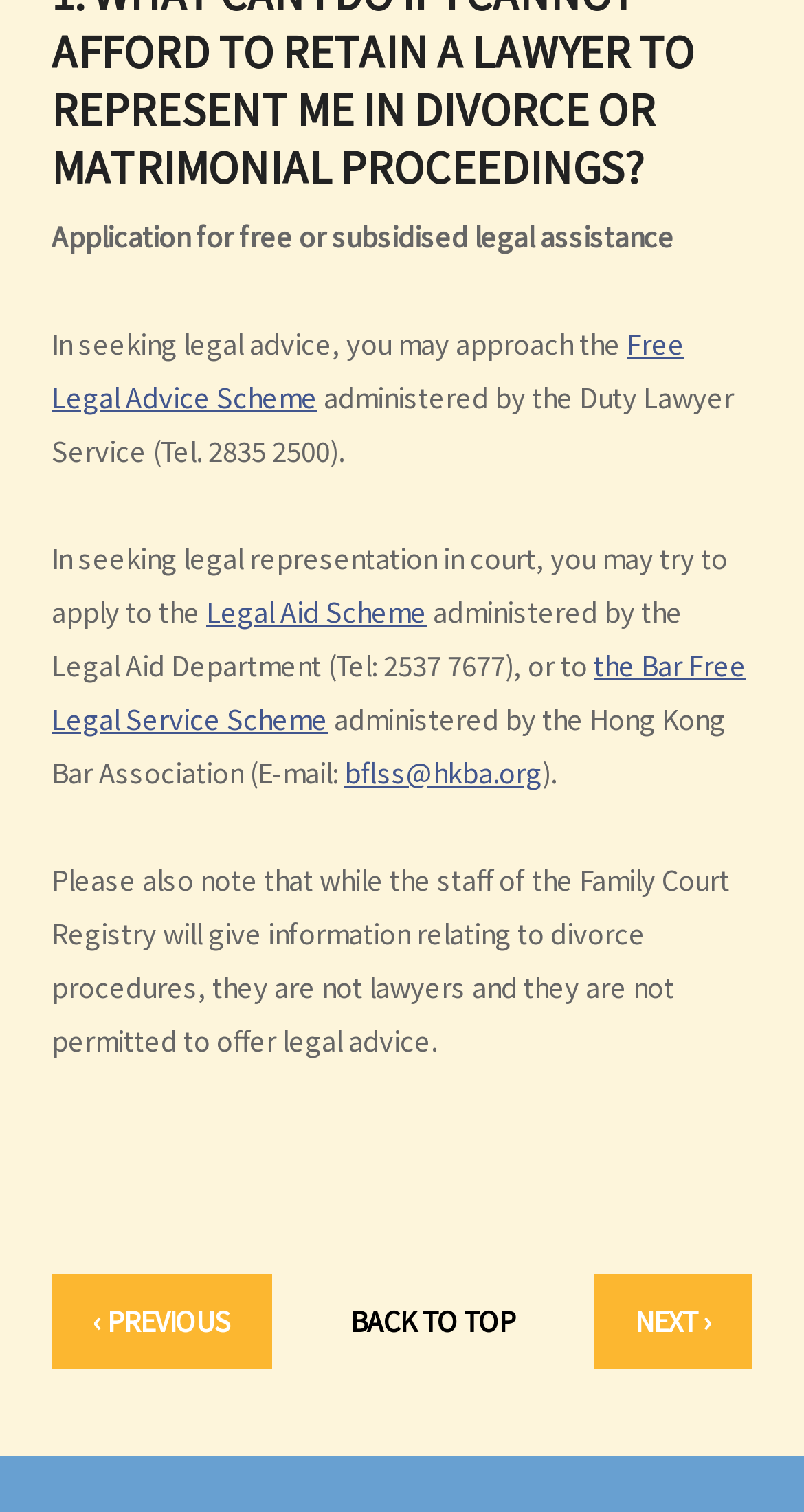What is the email address of the Bar Free Legal Service Scheme?
Answer with a single word or phrase by referring to the visual content.

bflss@hkba.org